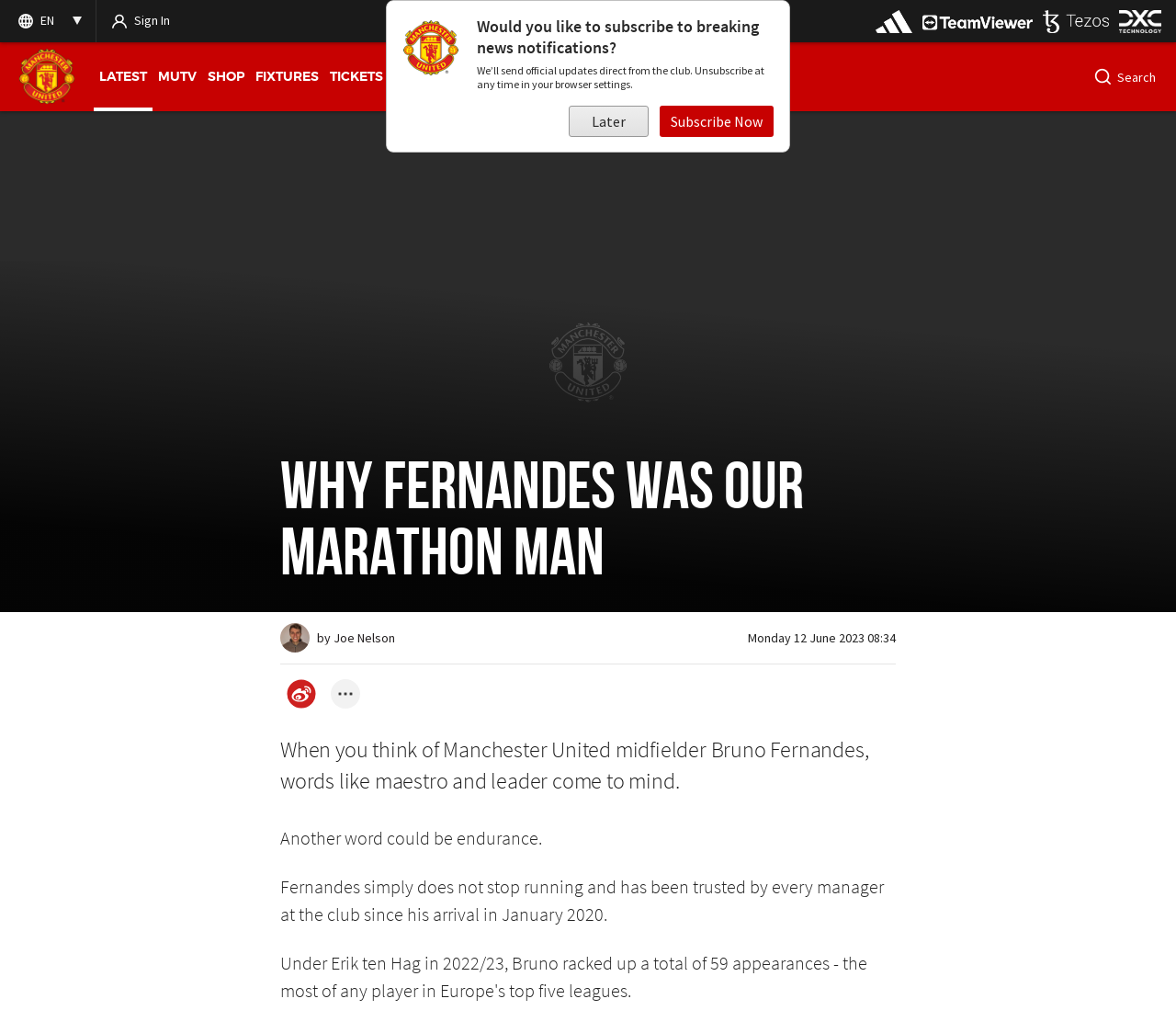Identify and extract the main heading of the webpage.

WHY FERNANDES WAS OUR MARATHON MAN